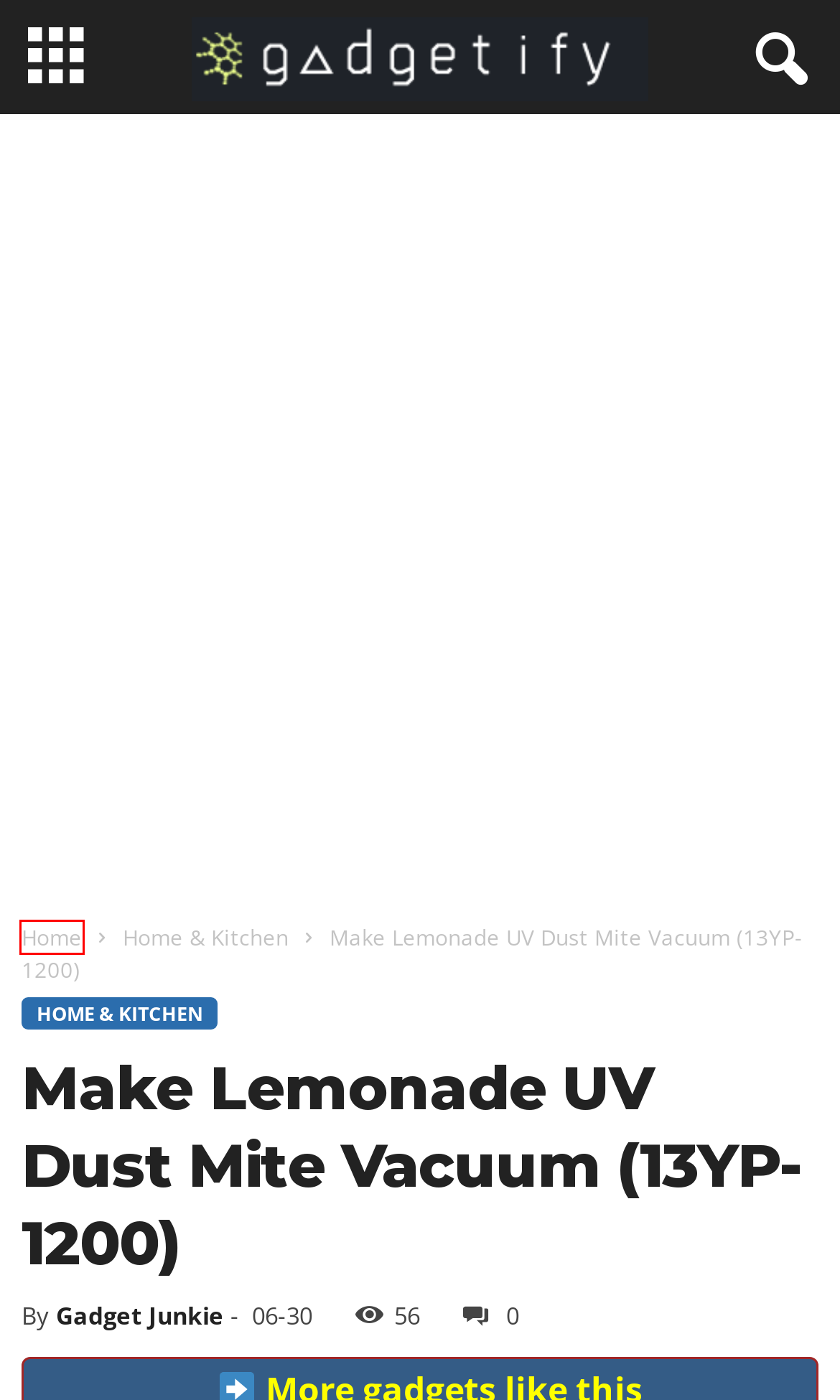You have a screenshot of a webpage with a red rectangle bounding box around a UI element. Choose the best description that matches the new page after clicking the element within the bounding box. The candidate descriptions are:
A. stem Archives - Gadgetify
B. Gadgetify: Hottest Gadgets, Gift Ideas, & Cool Gizmos for Every Occasion
C. Home & Kitchen Archives - Gadgetify
D. 15 Mind-Controlled Toys and Gadgets
E. wearable Archives - Gadgetify
F. NETGEAR Gigabit LTE Mobile Router MR1100 for Speeds Up To 1Gbps
G. led Archives - Gadgetify
H. table Archives - Gadgetify

B